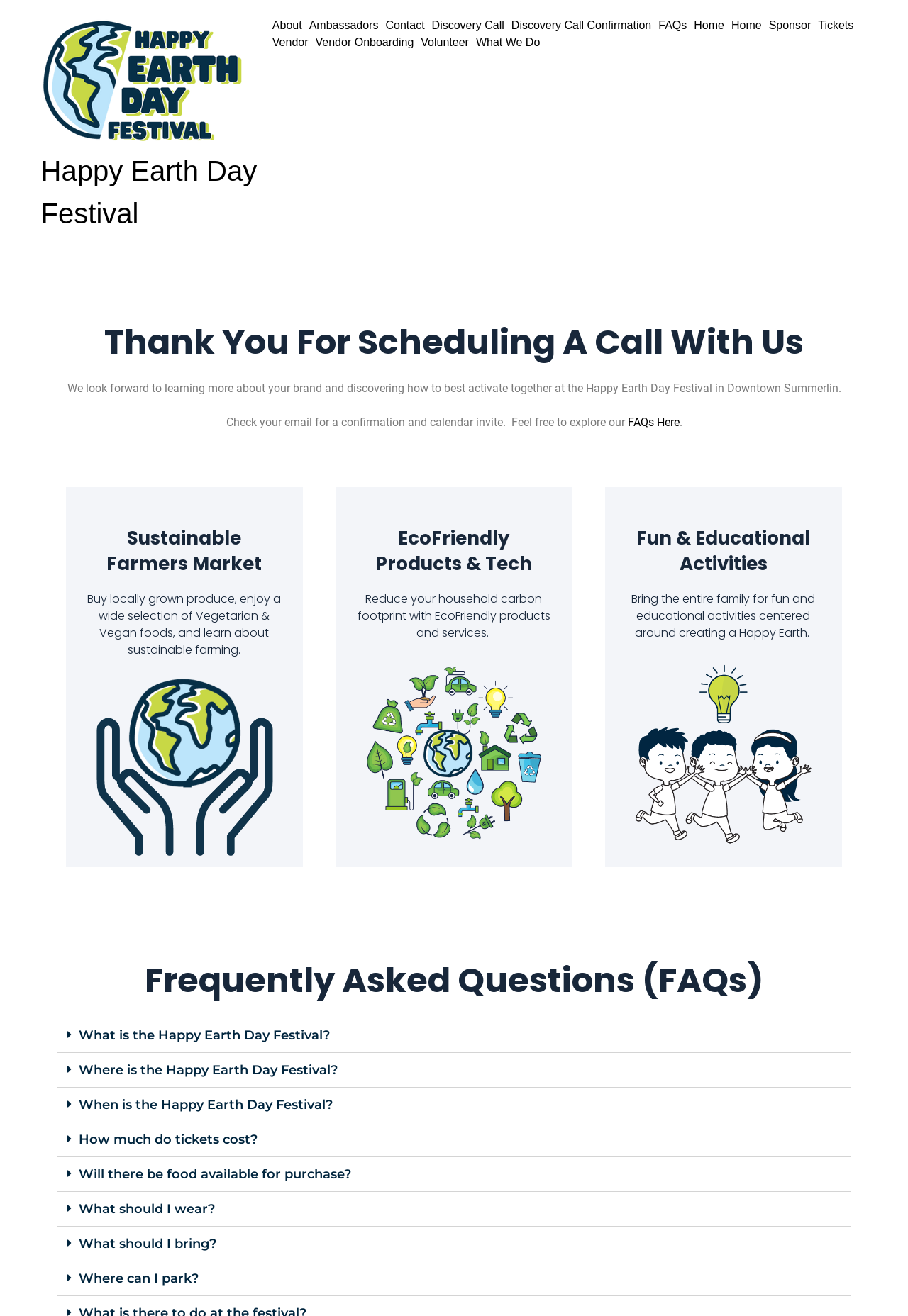Please identify the bounding box coordinates of the element that needs to be clicked to execute the following command: "Check the 'FAQs' section". Provide the bounding box using four float numbers between 0 and 1, formatted as [left, top, right, bottom].

[0.691, 0.316, 0.72, 0.326]